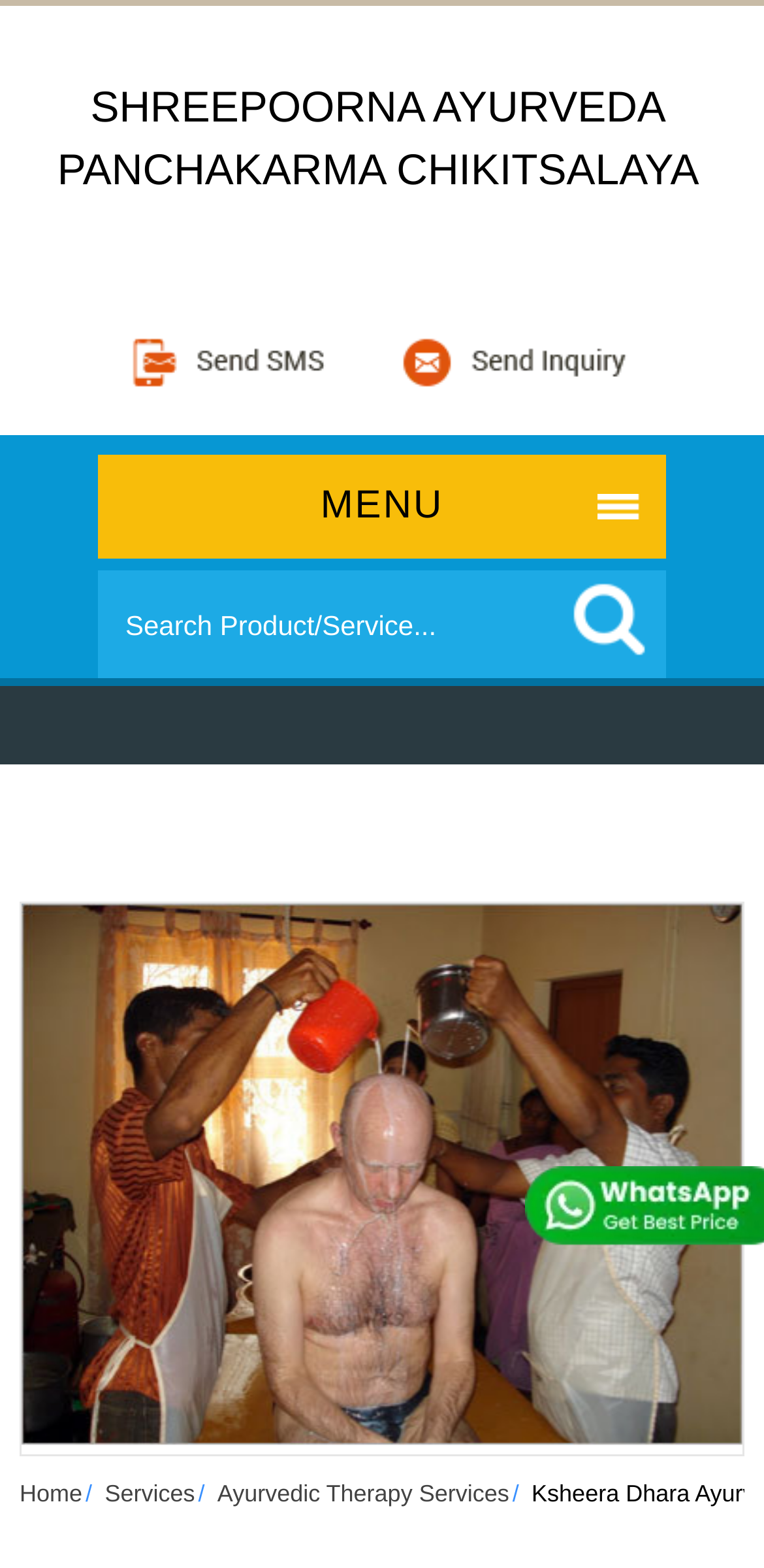Please provide the main heading of the webpage content.

Ksheera Dhara Ayurvedic Treatment